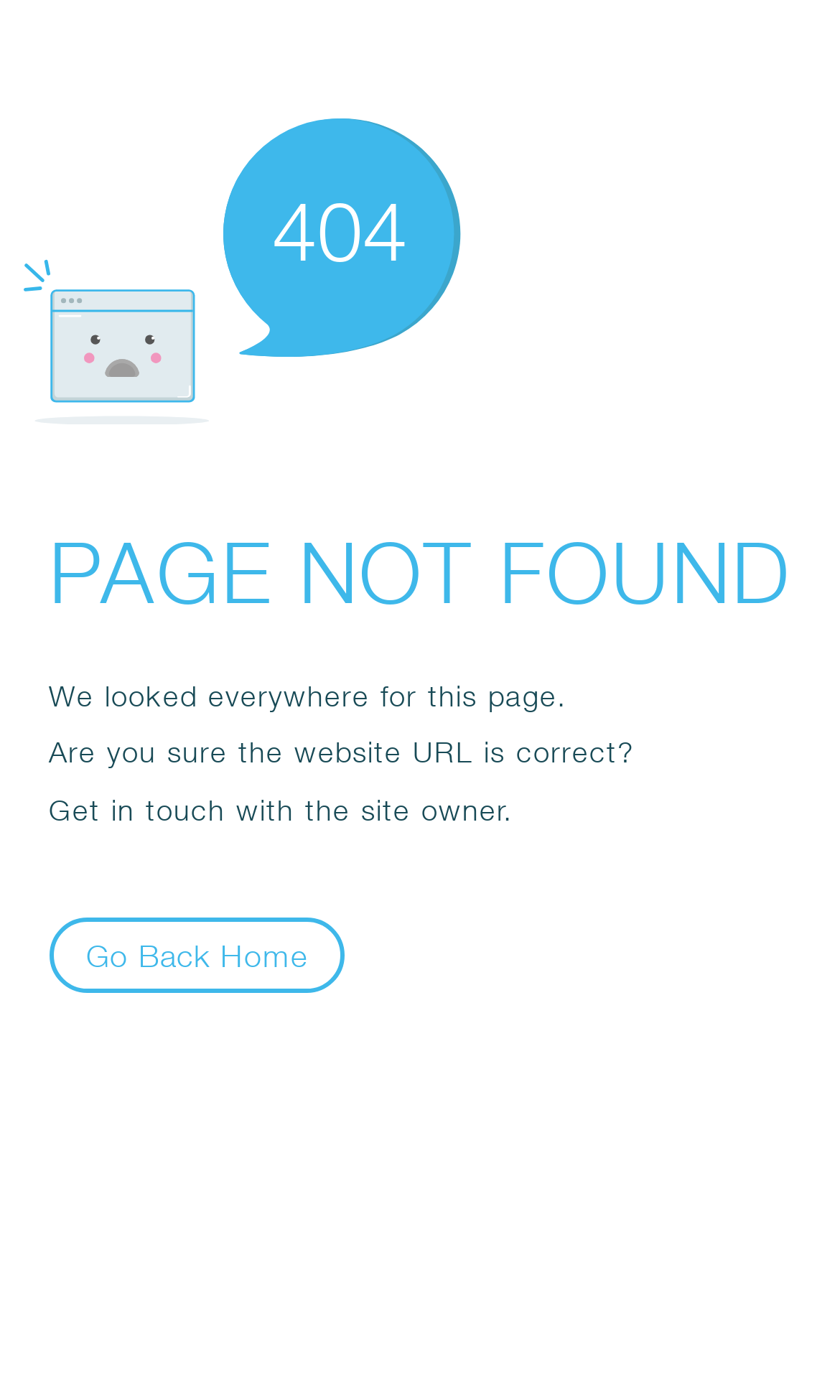Provide the bounding box coordinates in the format (top-left x, top-left y, bottom-right x, bottom-right y). All values are floating point numbers between 0 and 1. Determine the bounding box coordinate of the UI element described as: Go Back Home

[0.058, 0.656, 0.411, 0.71]